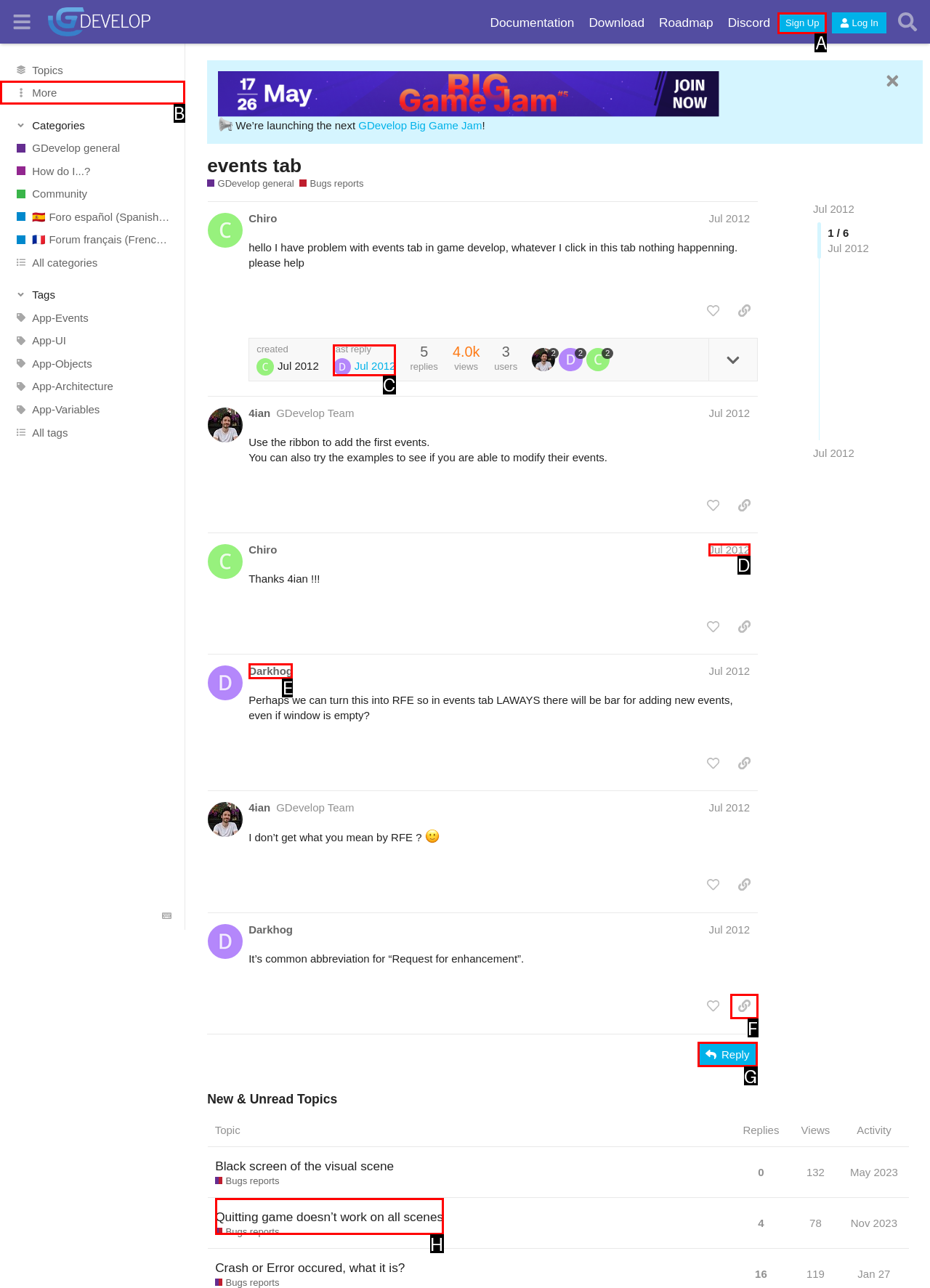Identify the correct option to click in order to complete this task: Click on the 'Sign Up' button
Answer with the letter of the chosen option directly.

A